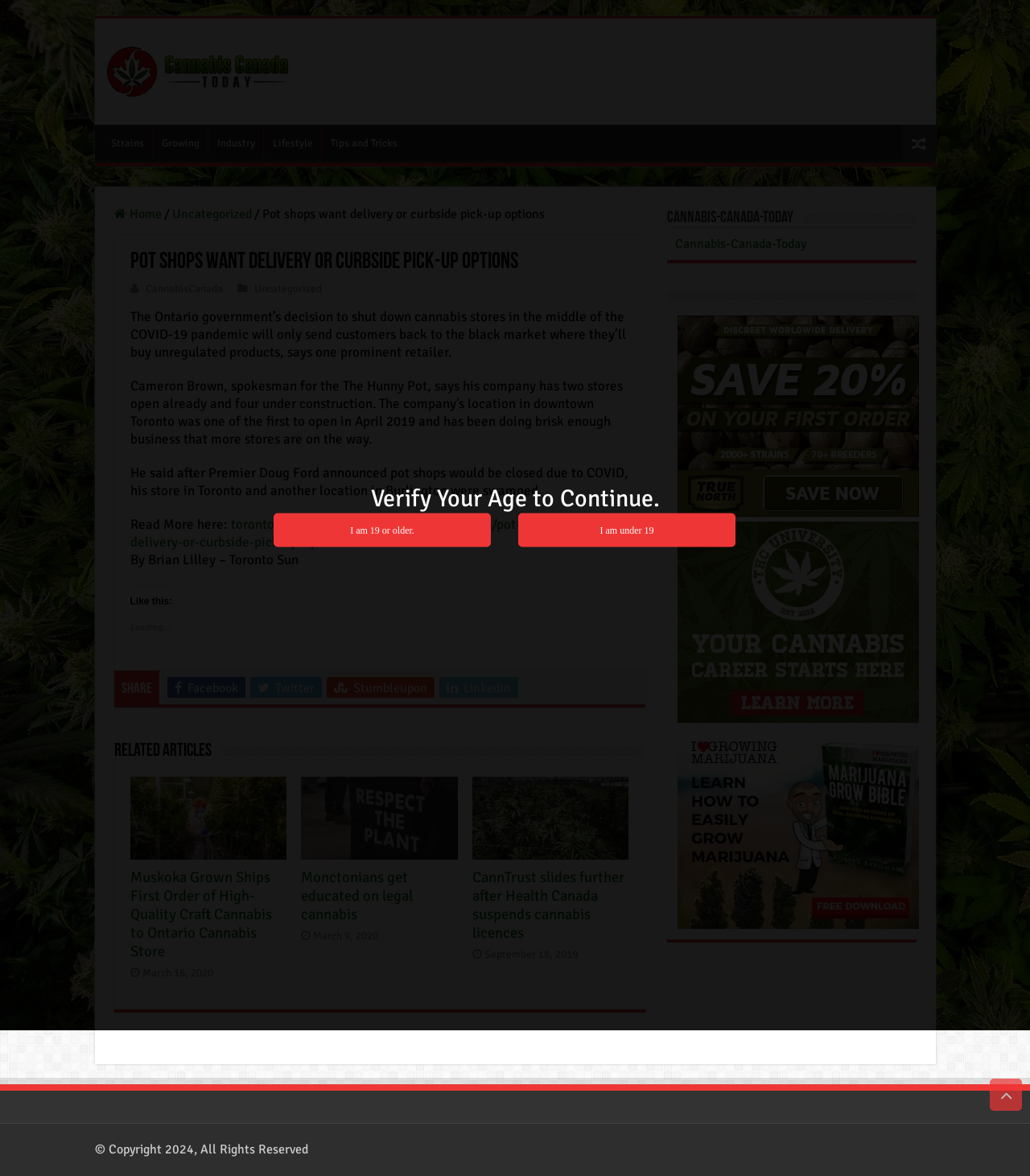Please determine the bounding box coordinates of the element to click on in order to accomplish the following task: "Read related article about Muskoka Grown shipping high-quality craft cannabis". Ensure the coordinates are four float numbers ranging from 0 to 1, i.e., [left, top, right, bottom].

[0.126, 0.738, 0.264, 0.817]